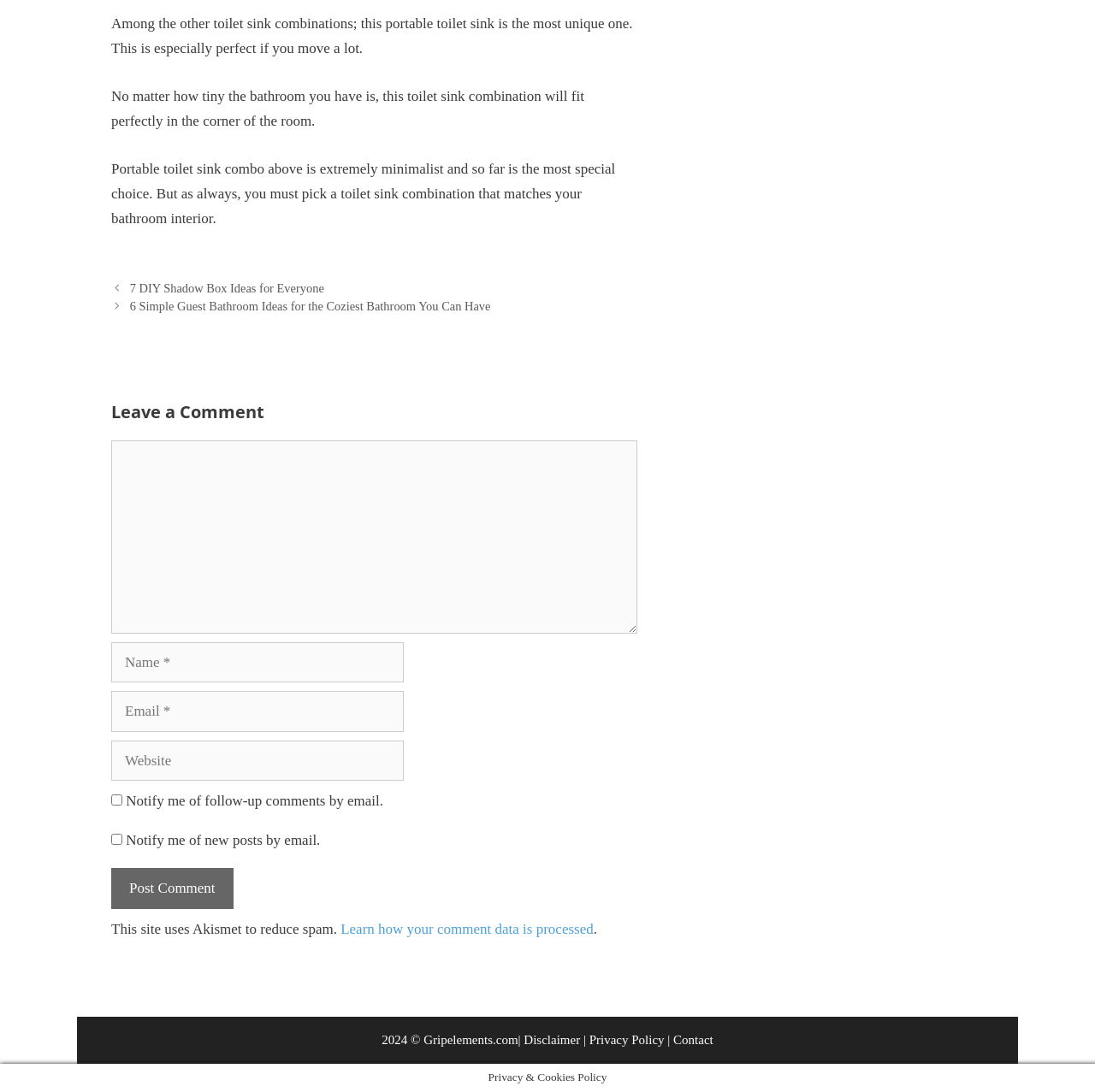Show the bounding box coordinates for the element that needs to be clicked to execute the following instruction: "Enter your name in the 'Name' field". Provide the coordinates in the form of four float numbers between 0 and 1, i.e., [left, top, right, bottom].

[0.102, 0.588, 0.369, 0.625]